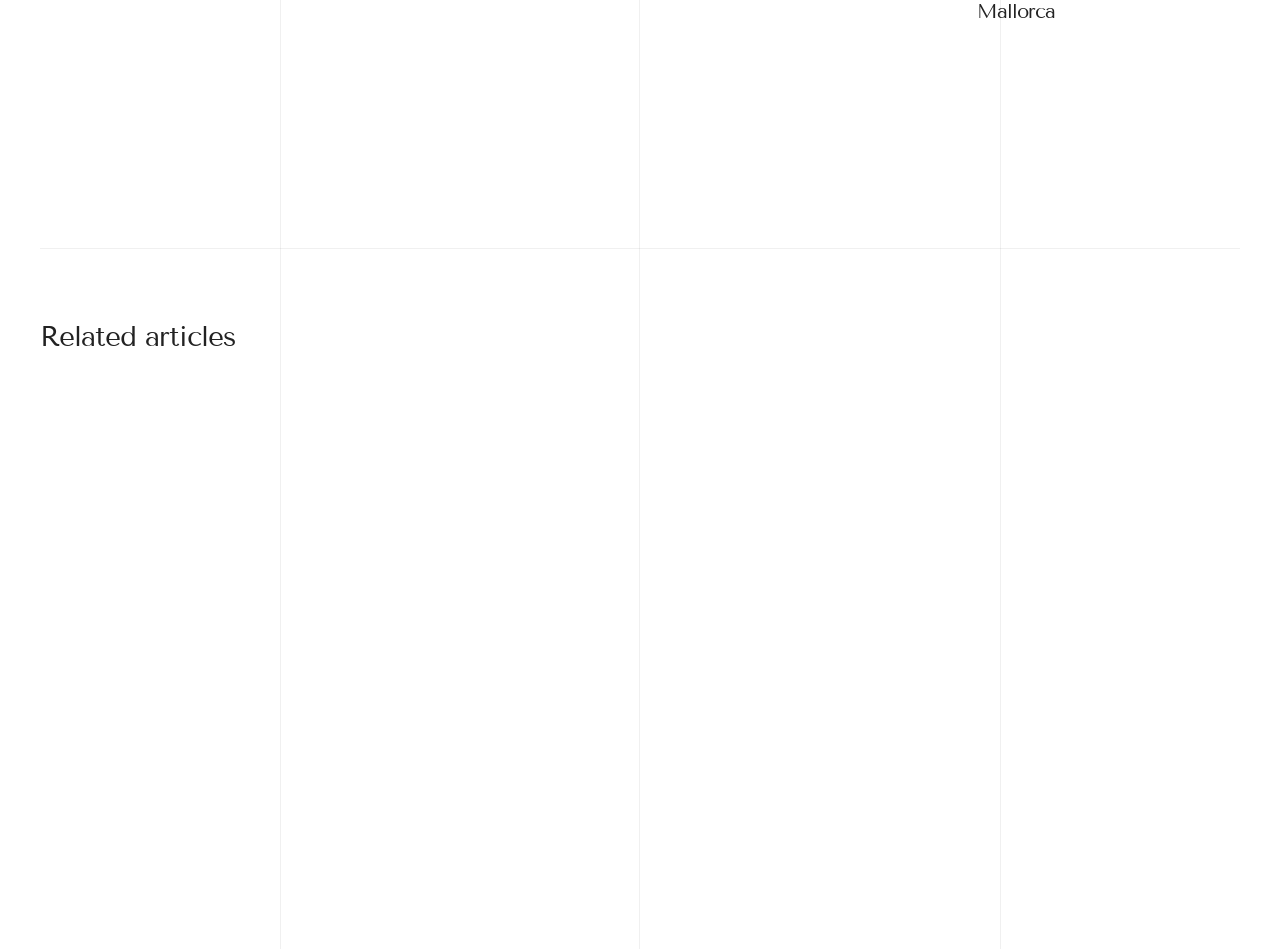Please identify the bounding box coordinates of where to click in order to follow the instruction: "Click on 'Meet the Locals'".

[0.031, 0.591, 0.105, 0.609]